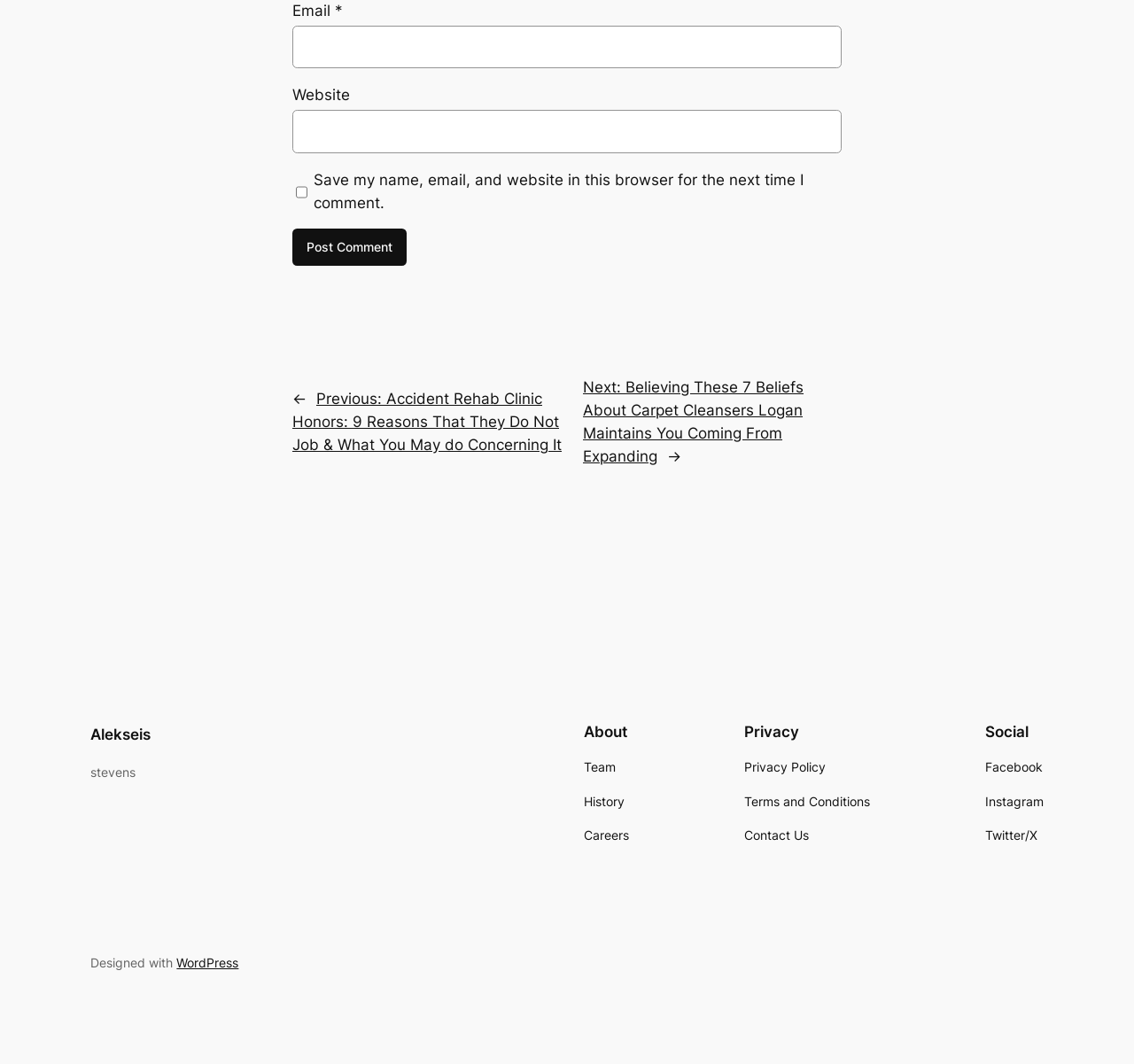What platform is the website built on?
Refer to the image and give a detailed answer to the query.

The website is built on WordPress, as indicated by the 'Designed with WordPress' text in the footer section of the webpage. This suggests that the website is using the WordPress content management system.